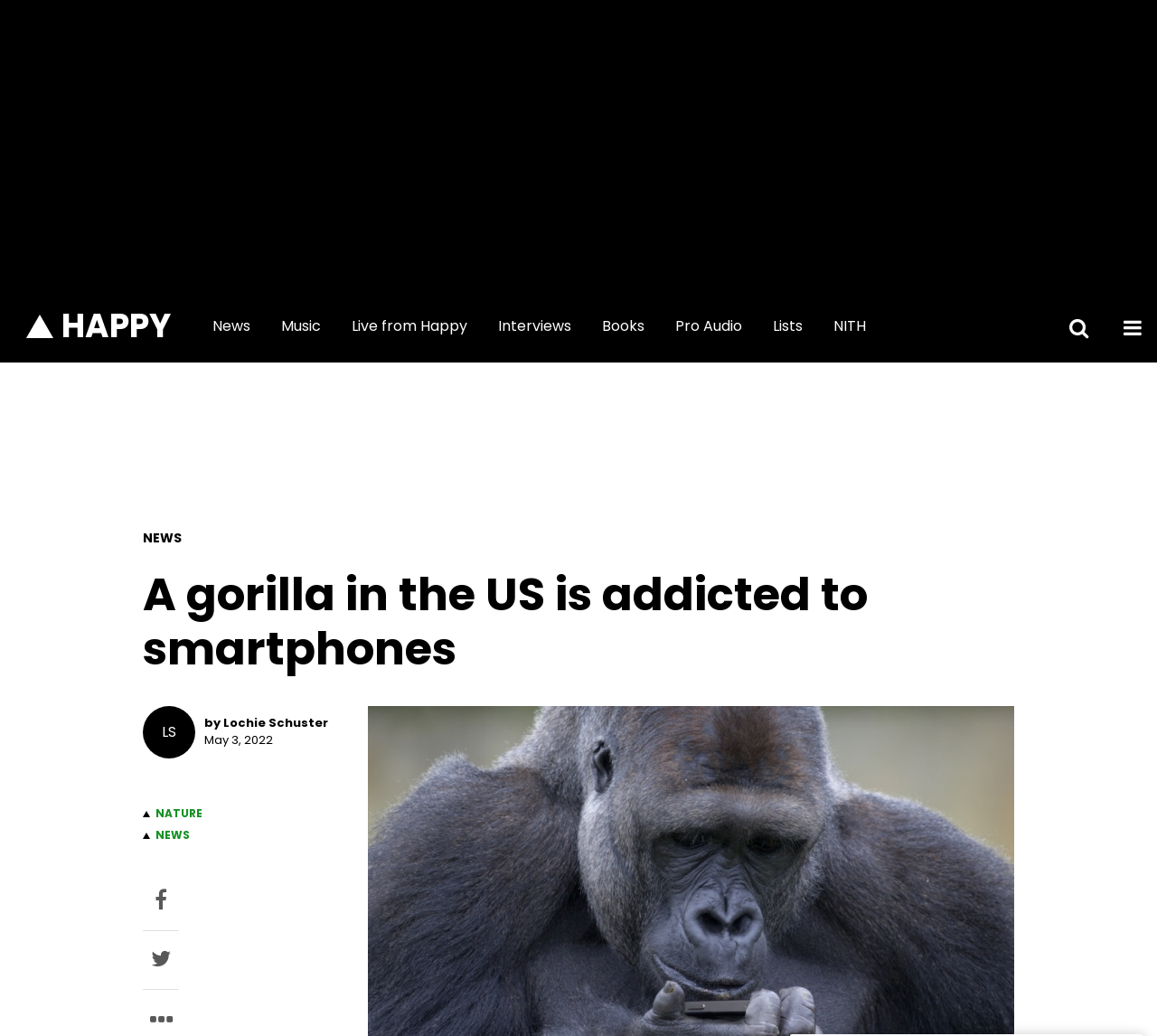What is the category of the article?
Using the image as a reference, answer the question with a short word or phrase.

NEWS